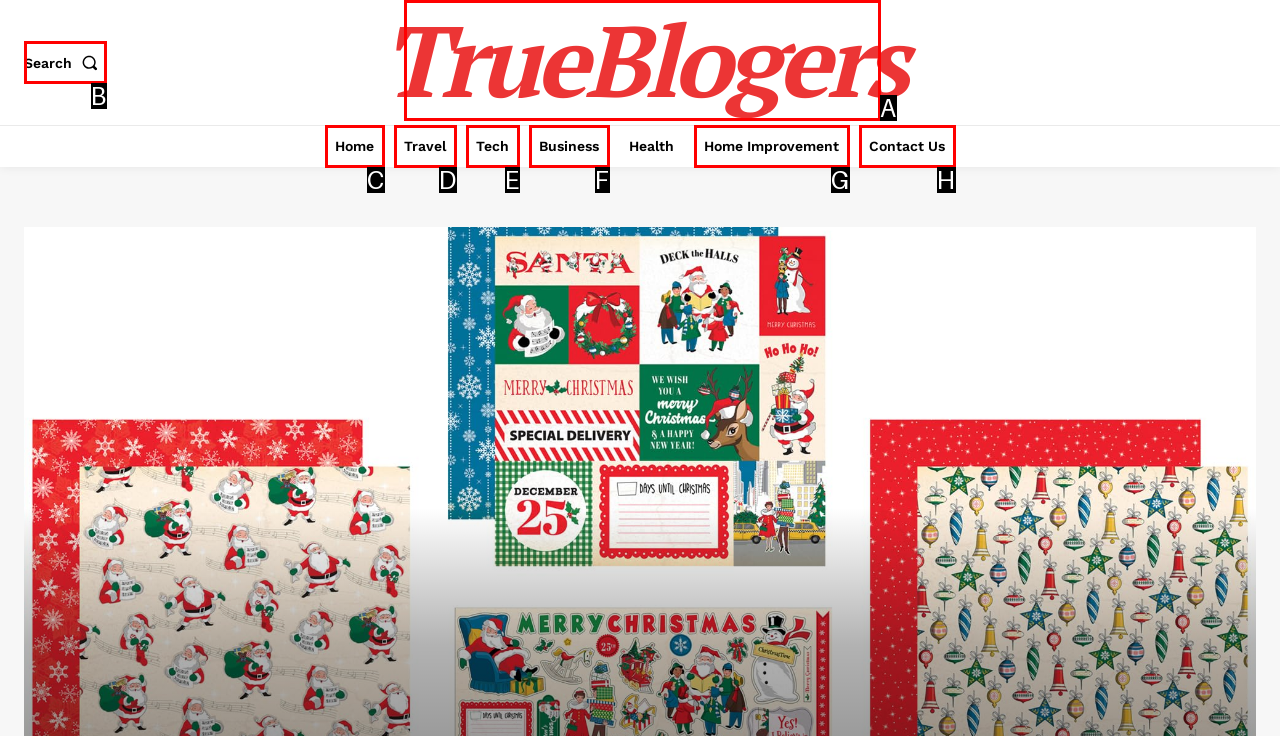Select the appropriate bounding box to fulfill the task: search for something Respond with the corresponding letter from the choices provided.

B